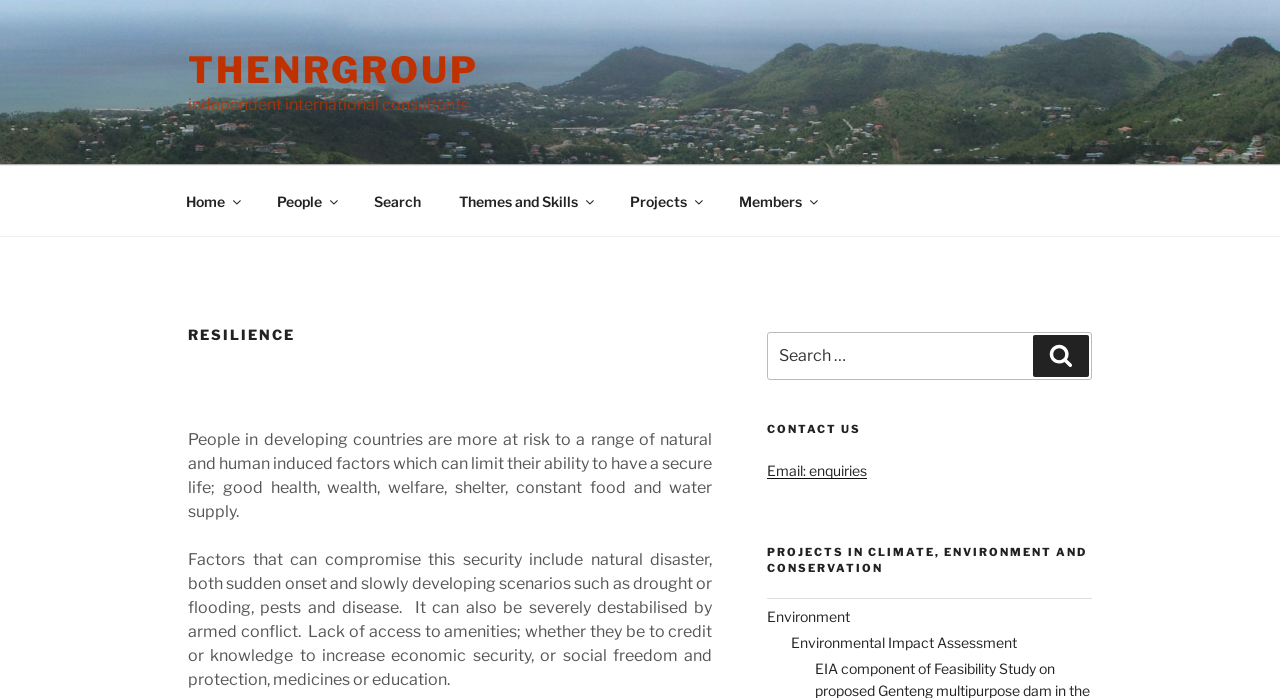What can be searched on the webpage?
Please provide a single word or phrase as the answer based on the screenshot.

Projects, People, etc.